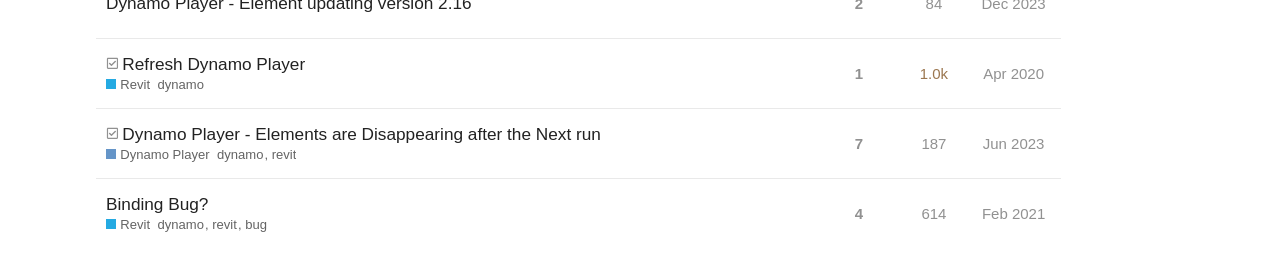How many replies does the topic 'Binding Bug?' have?
Based on the content of the image, thoroughly explain and answer the question.

I found the topic 'Binding Bug?' and its corresponding gridcell. In the gridcell, I found a button 'This topic has 4 replies', so I concluded that the topic has 4 replies.